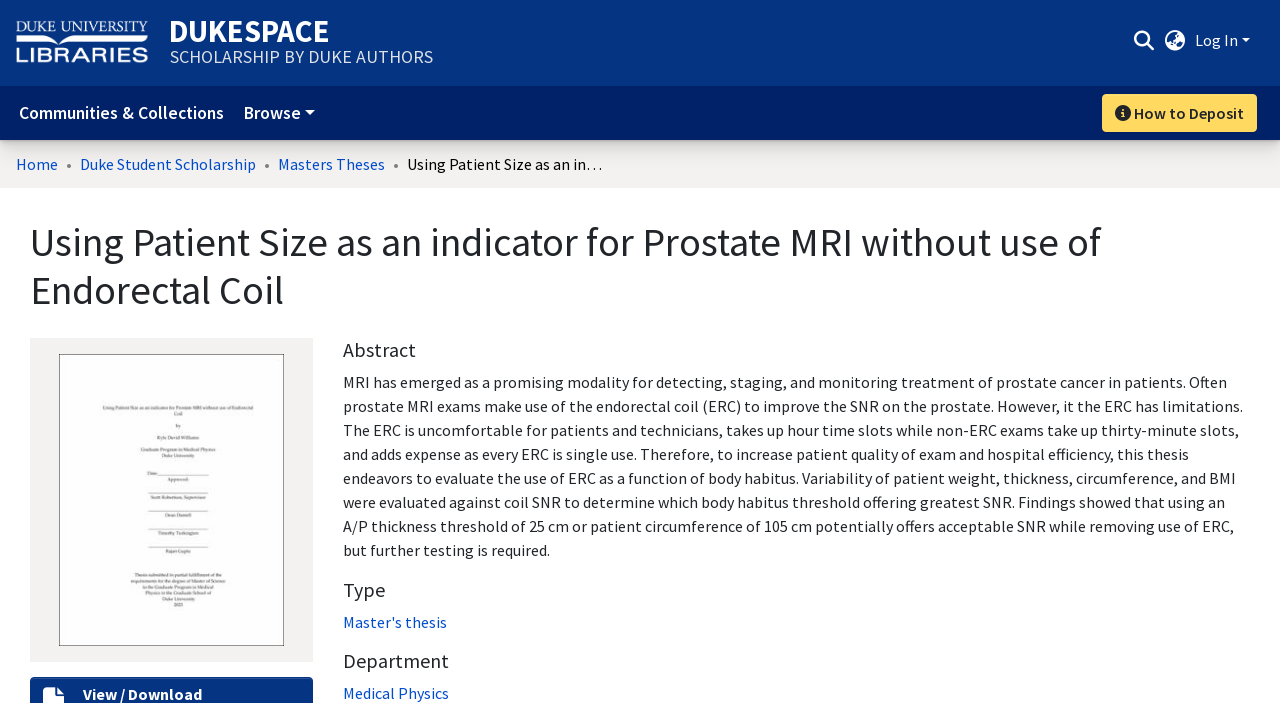Determine the bounding box coordinates for the element that should be clicked to follow this instruction: "Search the website". The coordinates should be given as four float numbers between 0 and 1, in the format [left, top, right, bottom].

None